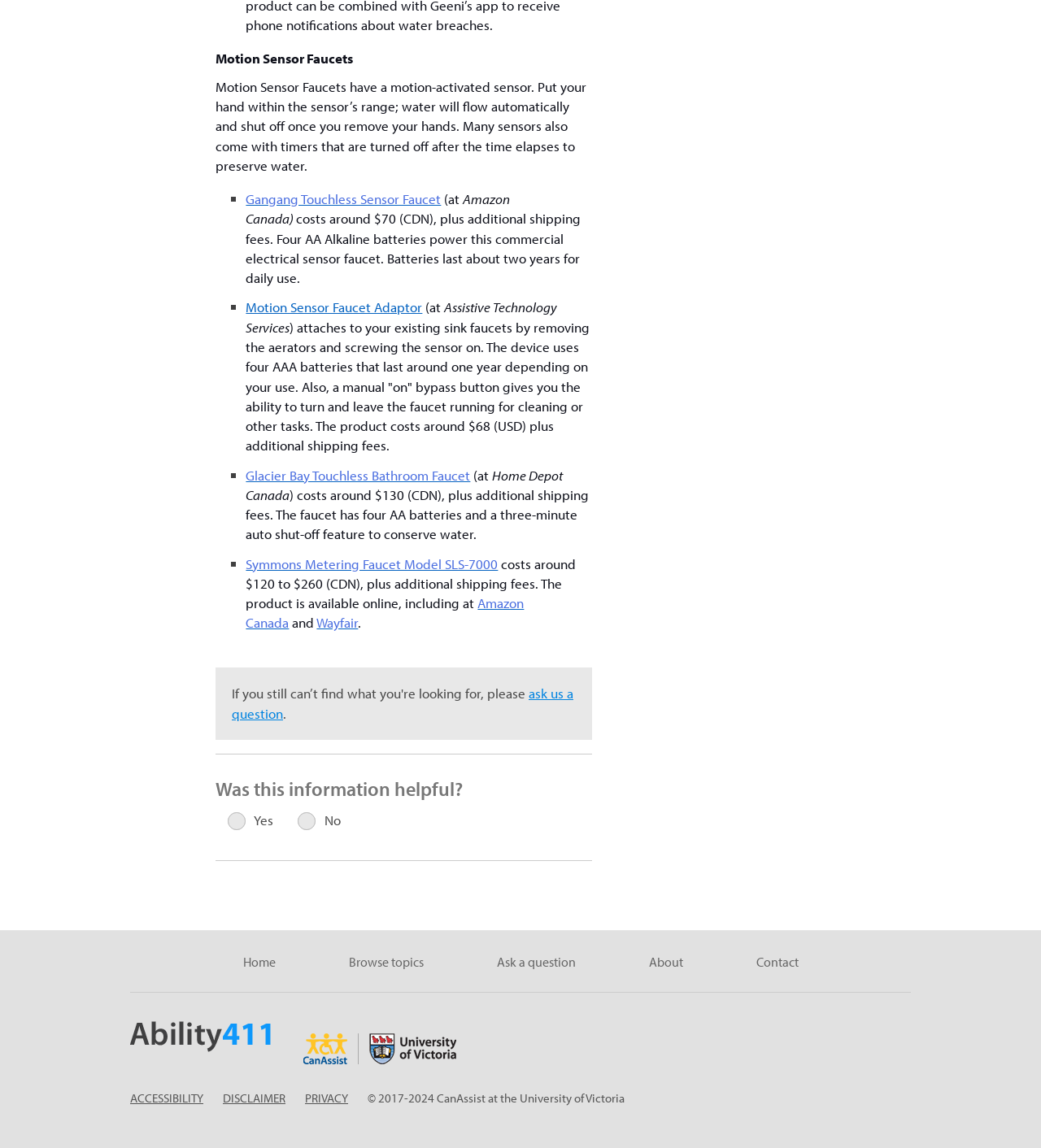Please provide a comprehensive response to the question based on the details in the image: How many motion sensor faucets are listed?

I counted the number of list markers and corresponding links to motion sensor faucets, which are four in total.